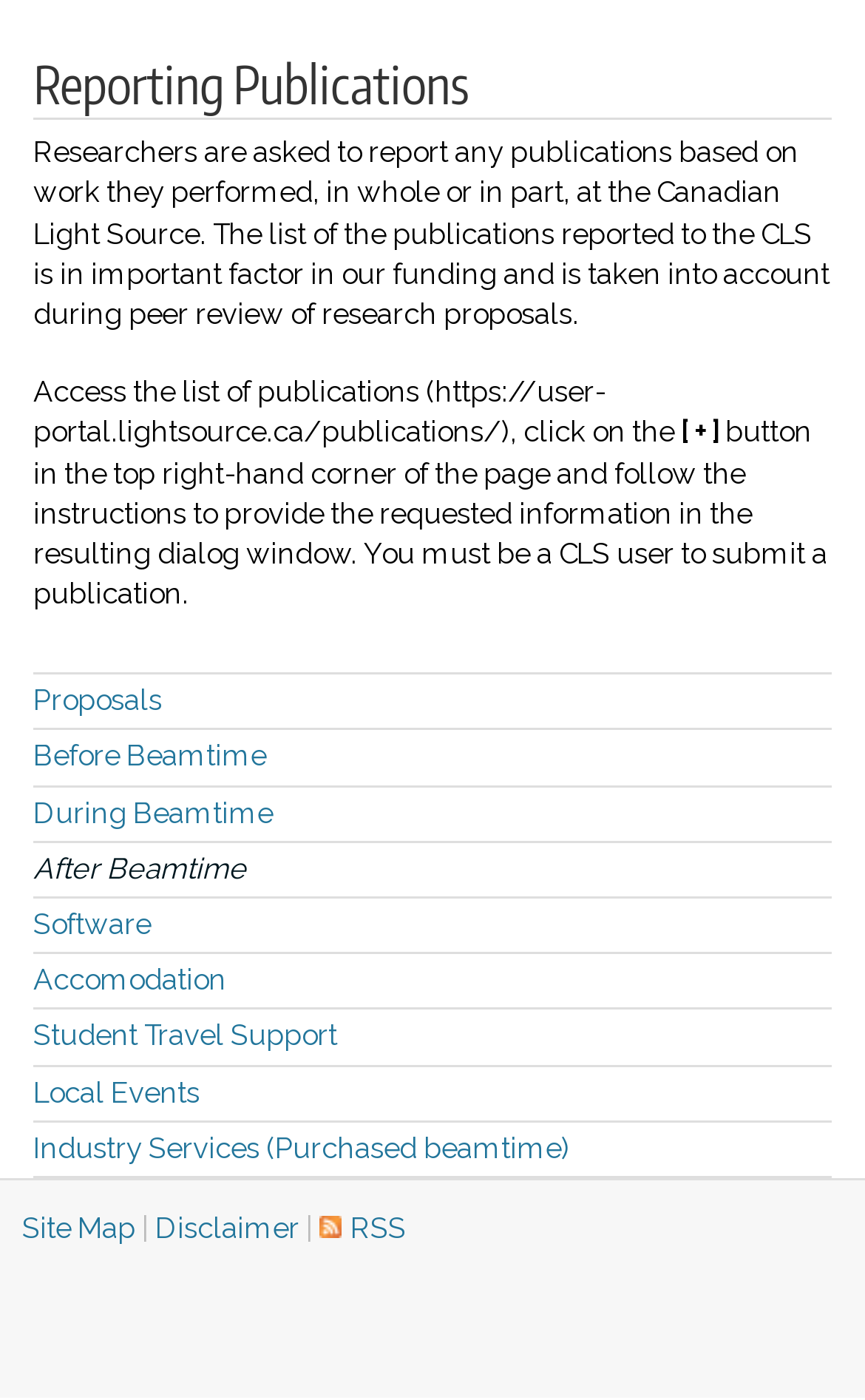Using the format (top-left x, top-left y, bottom-right x, bottom-right y), and given the element description, identify the bounding box coordinates within the screenshot: Student Travel Support

[0.038, 0.728, 0.39, 0.752]